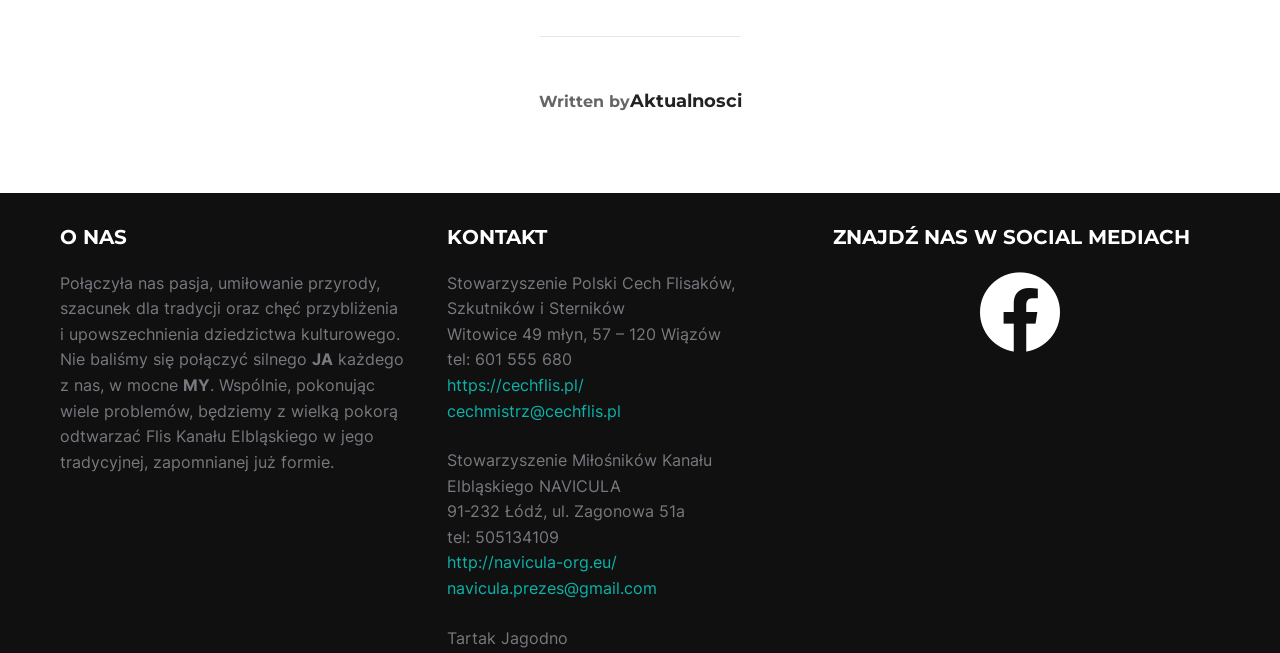Extract the bounding box coordinates for the UI element described as: "http://navicula-org.eu/".

[0.349, 0.846, 0.482, 0.877]